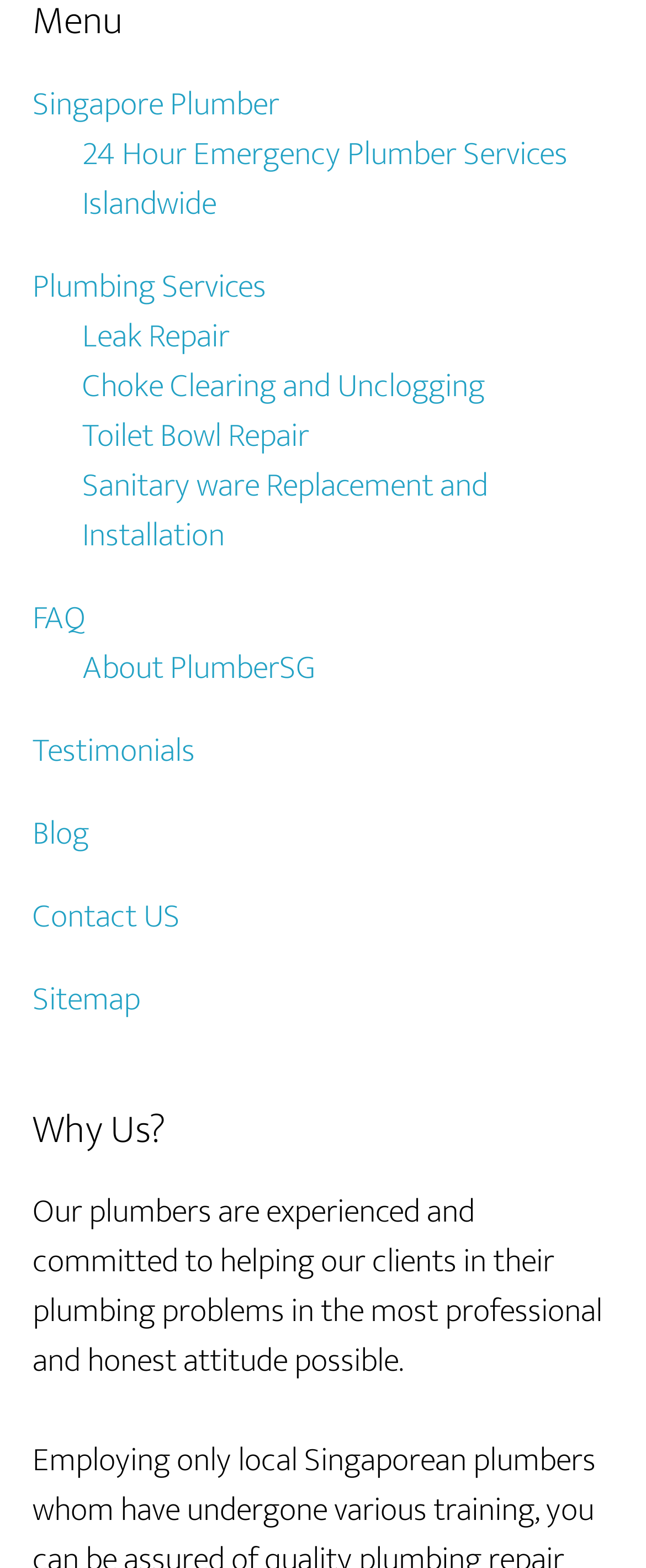Find and provide the bounding box coordinates for the UI element described here: "Toilet Bowl Repair". The coordinates should be given as four float numbers between 0 and 1: [left, top, right, bottom].

[0.127, 0.26, 0.478, 0.295]